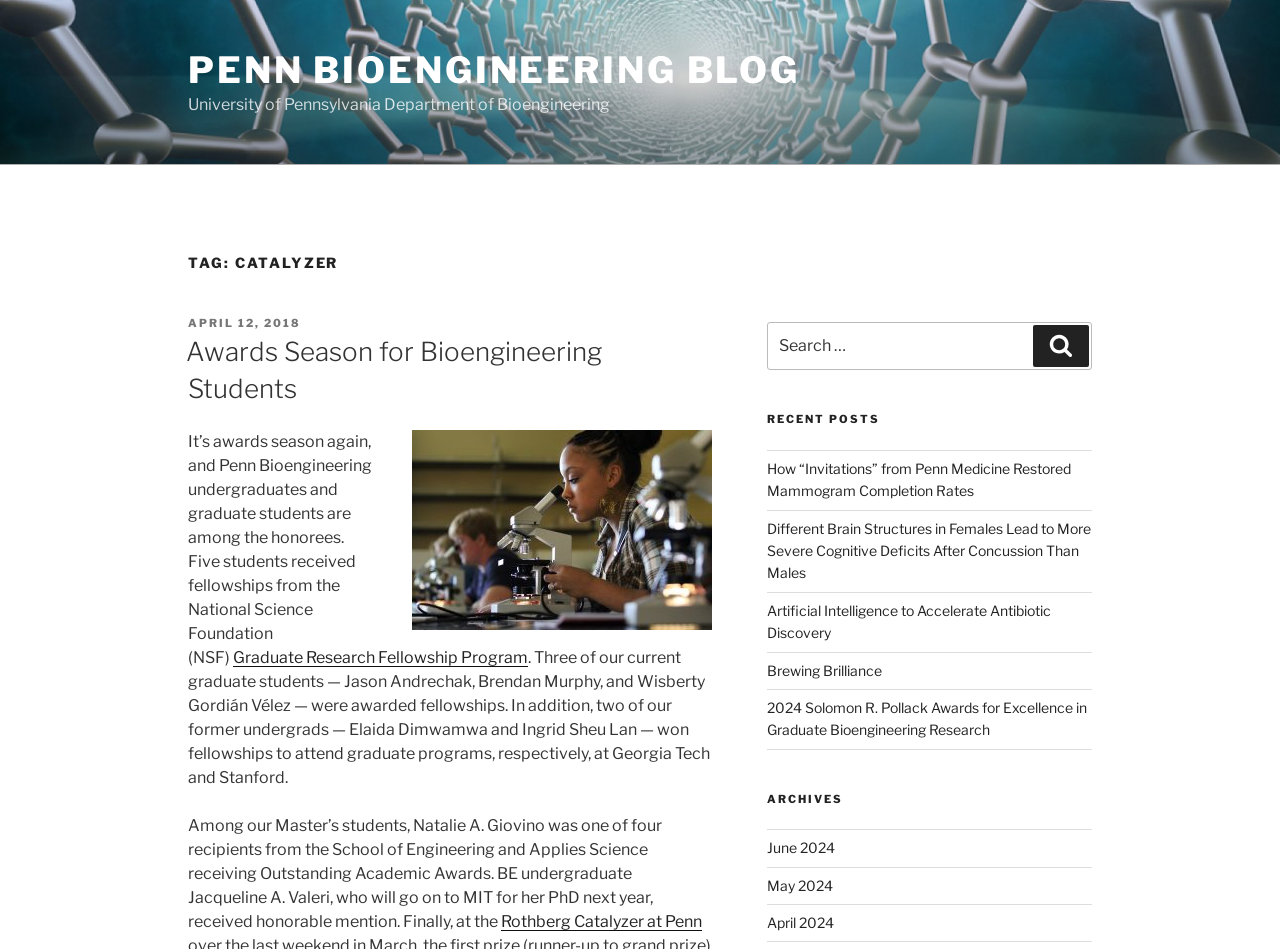Identify the bounding box coordinates of the section to be clicked to complete the task described by the following instruction: "Search for a post". The coordinates should be four float numbers between 0 and 1, formatted as [left, top, right, bottom].

[0.599, 0.339, 0.853, 0.39]